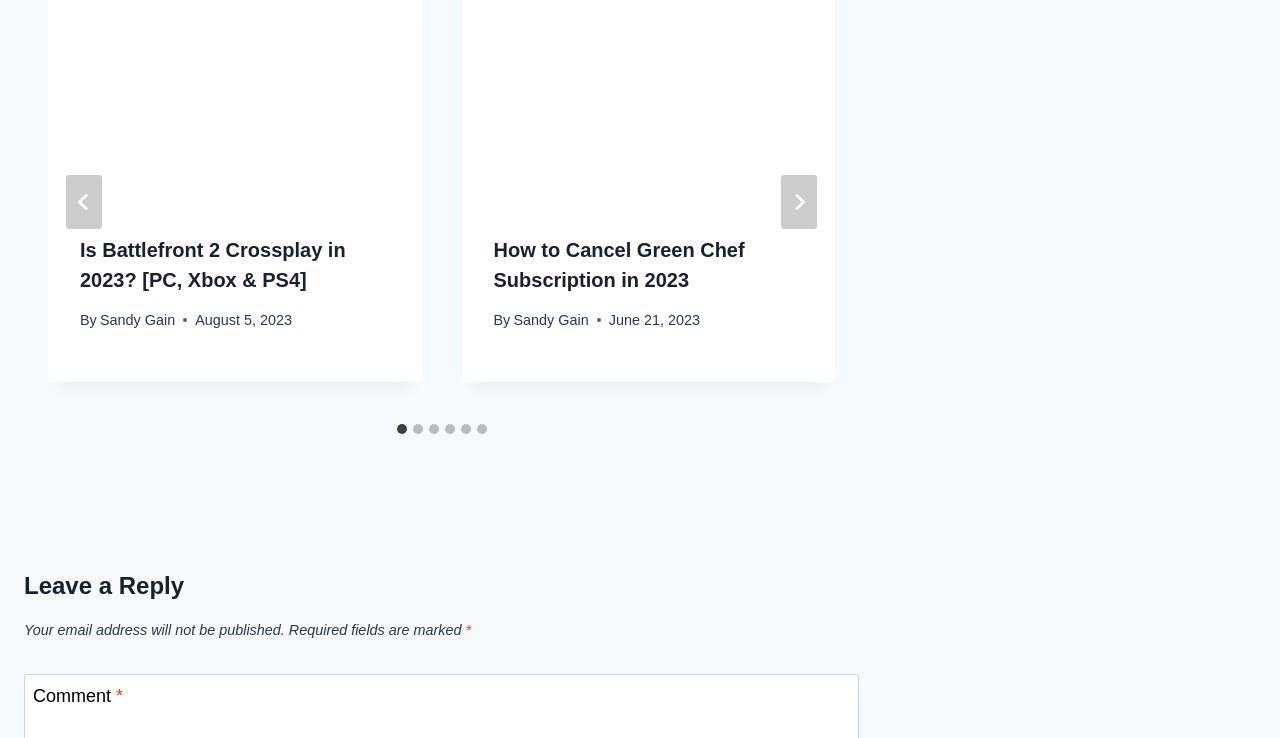Can you pinpoint the bounding box coordinates for the clickable element required for this instruction: "Click the 'How to Cancel Green Chef Subscription in 2023' link"? The coordinates should be four float numbers between 0 and 1, i.e., [left, top, right, bottom].

[0.386, 0.323, 0.582, 0.394]